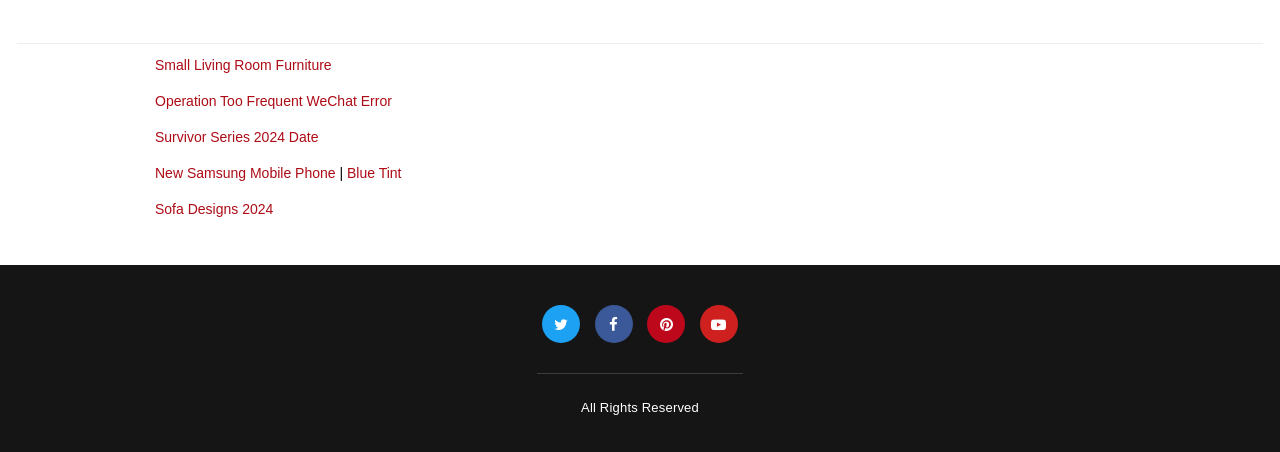What is the copyright notice at the bottom of the webpage?
Based on the image, respond with a single word or phrase.

All Rights Reserved